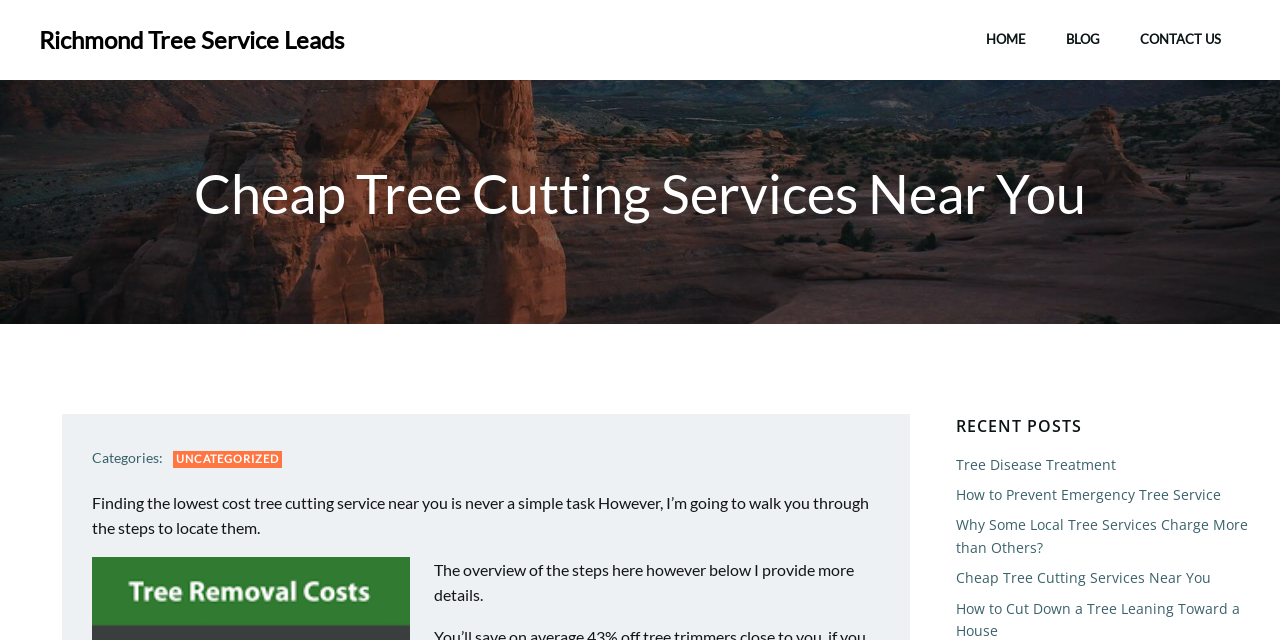Examine the image and give a thorough answer to the following question:
What is the purpose of the webpage?

The purpose of the webpage is to guide users to find cheap tree cutting services, as stated in the text 'Finding the lowest cost tree cutting service near you is never a simple task However, I’m going to walk you through the steps to locate them'.